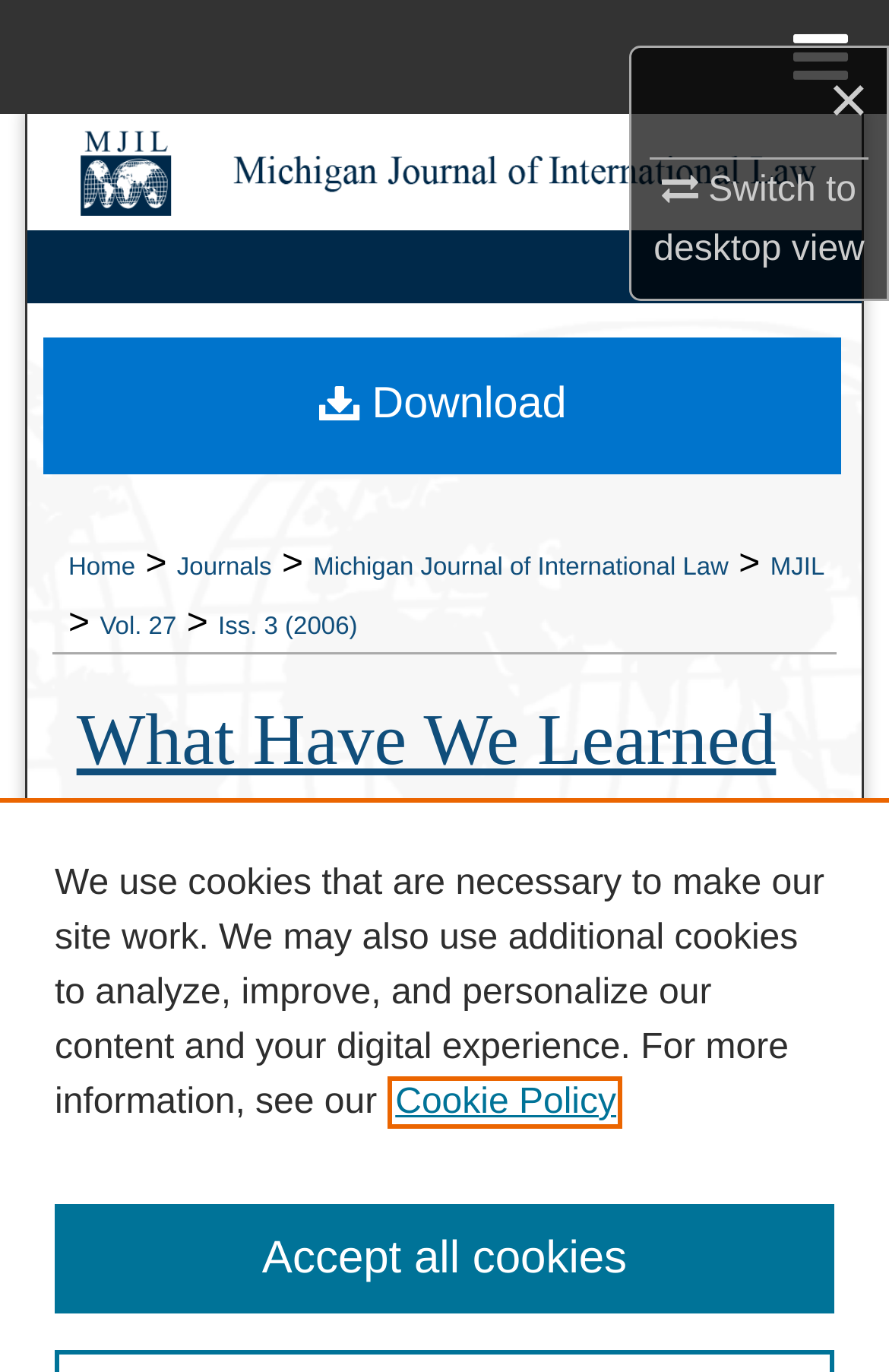What is the main heading displayed on the webpage? Please provide the text.

What Have We Learned About Law and Development? Describing, Predicting, and Assessing Legal Reforms in China